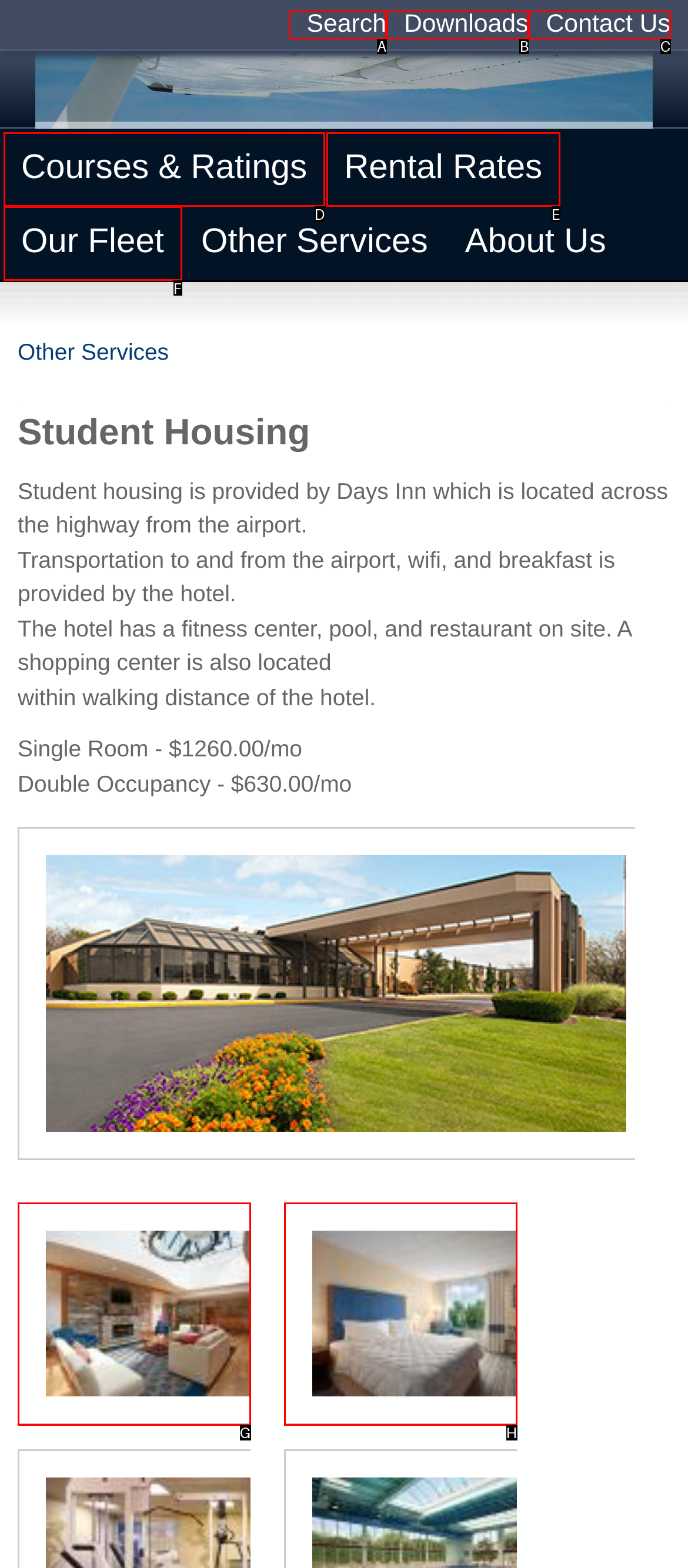Choose the option that best matches the element: Downloads
Respond with the letter of the correct option.

B